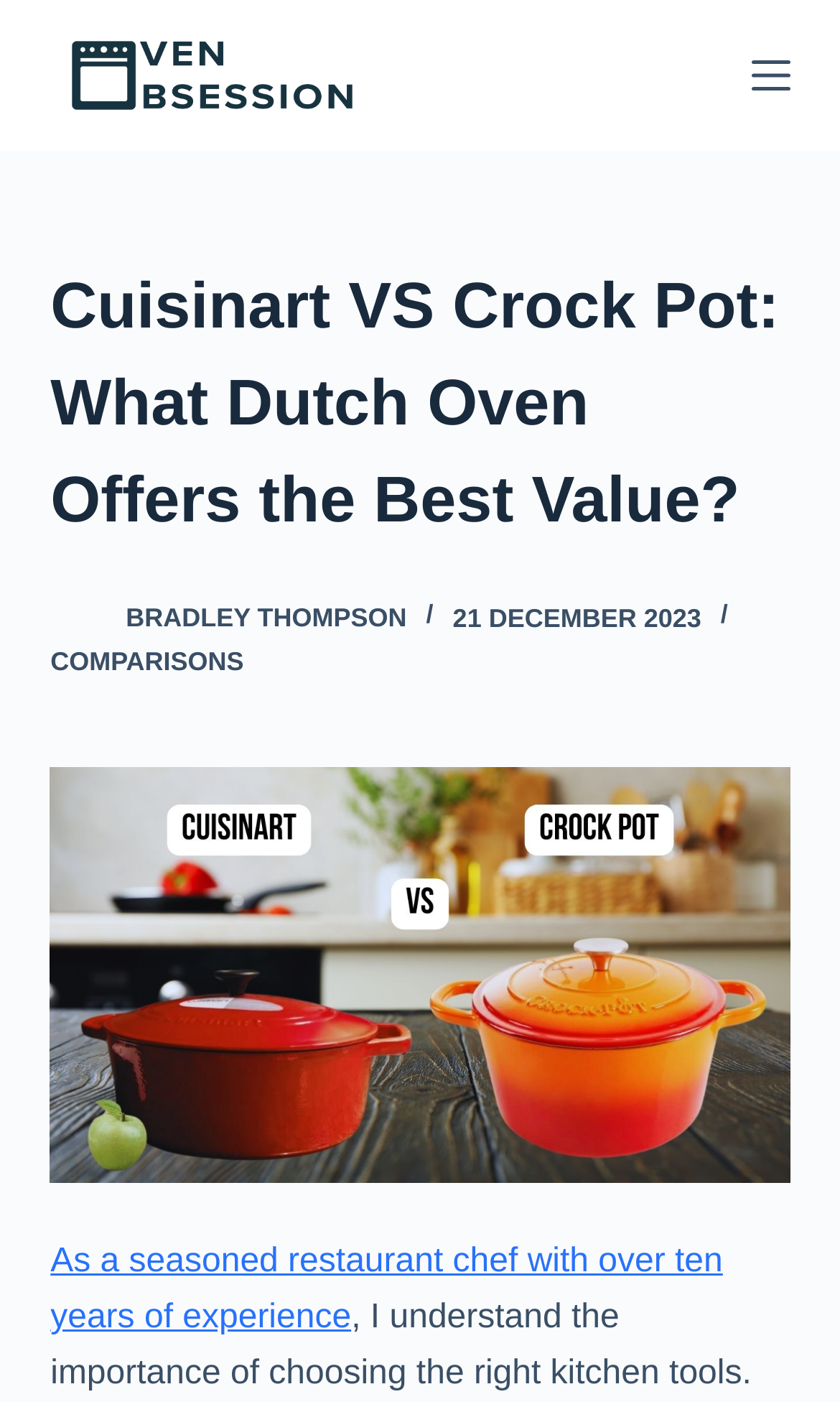Write a detailed summary of the webpage, including text, images, and layout.

The webpage is about comparing Cuisinart and Crock Pot Dutch Ovens, with the main title "Cuisinart VS Crock Pot: What Dutch Oven Offers the Best Value?" prominently displayed at the top. 

At the very top left, there is a link to "Skip to content". Next to it, on the top left, is the "oven obsession logo" image. On the top right, there is a button labeled "Open off canvas". 

Below the title, there is a section with the author's information, including a link to "Bradley Thompson" with a corresponding image, and another link to "BRADLEY THOMPSON". The publication date "21 DECEMBER 2023" is also displayed in this section. 

Further down, there is a link to "COMPARISONS" on the left, and a large image comparing Cuisinart VS Crock Pot Dutch Ovens taking up most of the width. 

At the bottom, there is a paragraph of text starting with "As a seasoned restaurant chef with over ten years of experience", which likely introduces the author's background and expertise in the field of cooking.